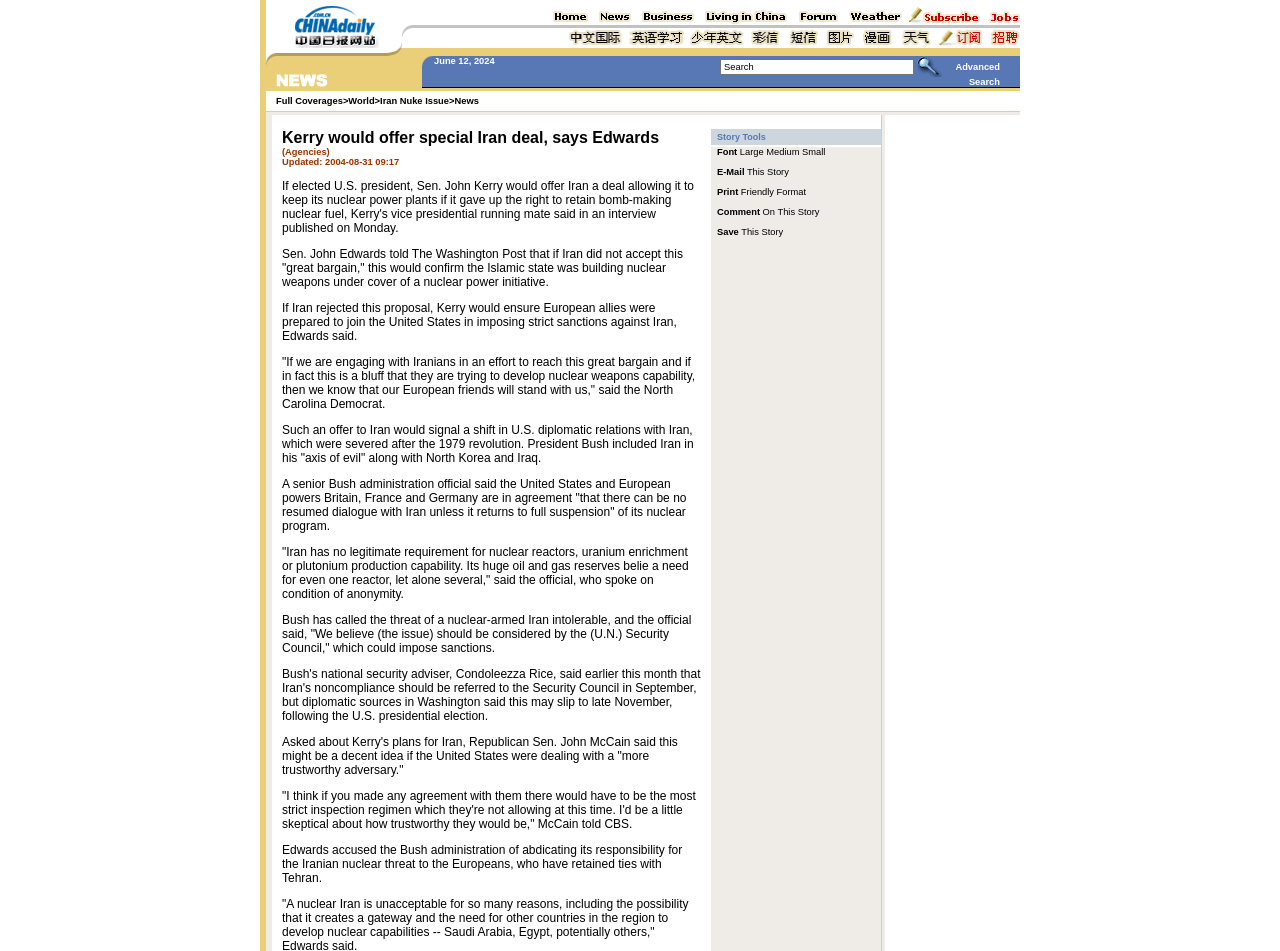Find and specify the bounding box coordinates that correspond to the clickable region for the instruction: "Click on the 'World' link".

[0.272, 0.101, 0.293, 0.111]